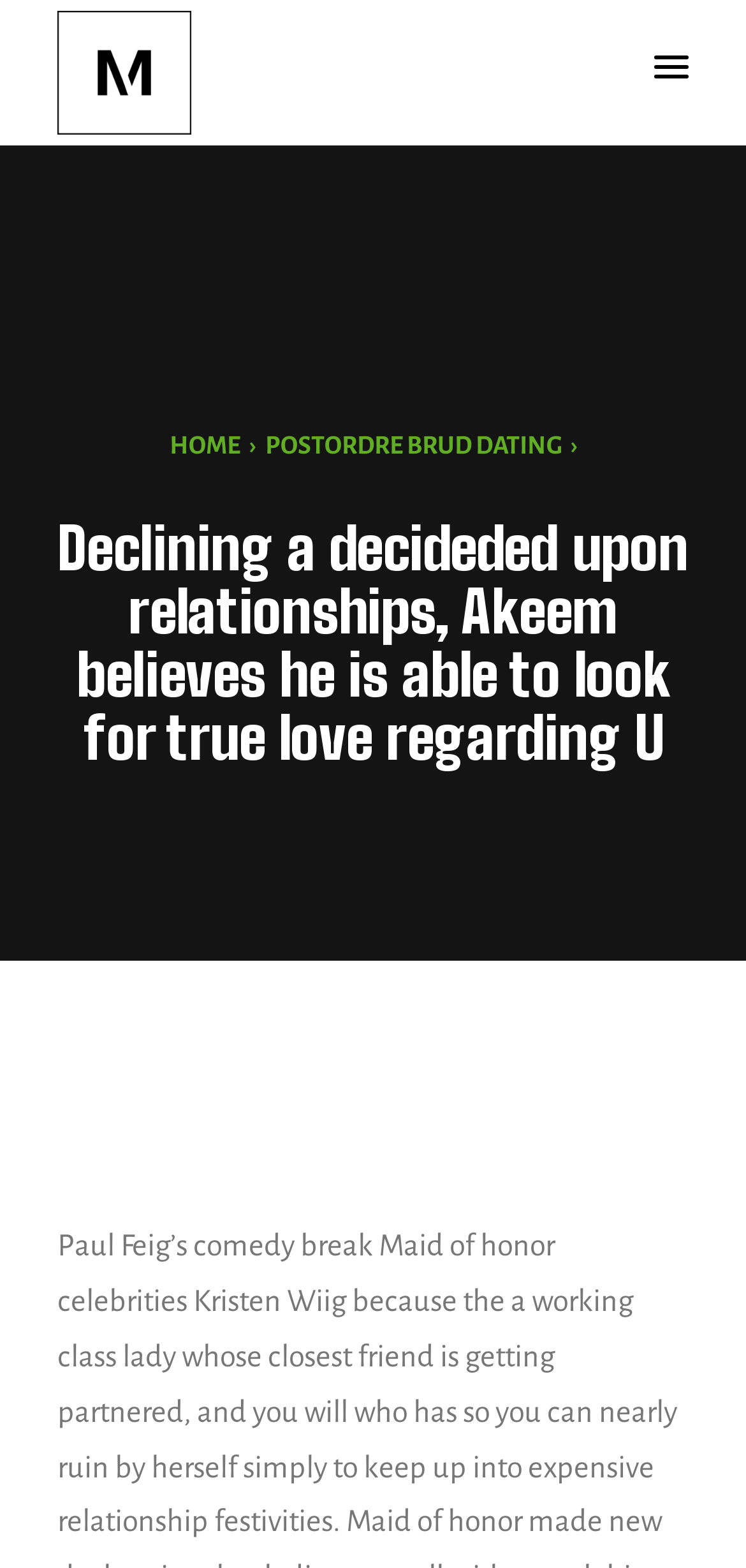Please identify the webpage's heading and generate its text content.

Declining a decideded upon relationships, Akeem believes he is able to look for true love regarding U